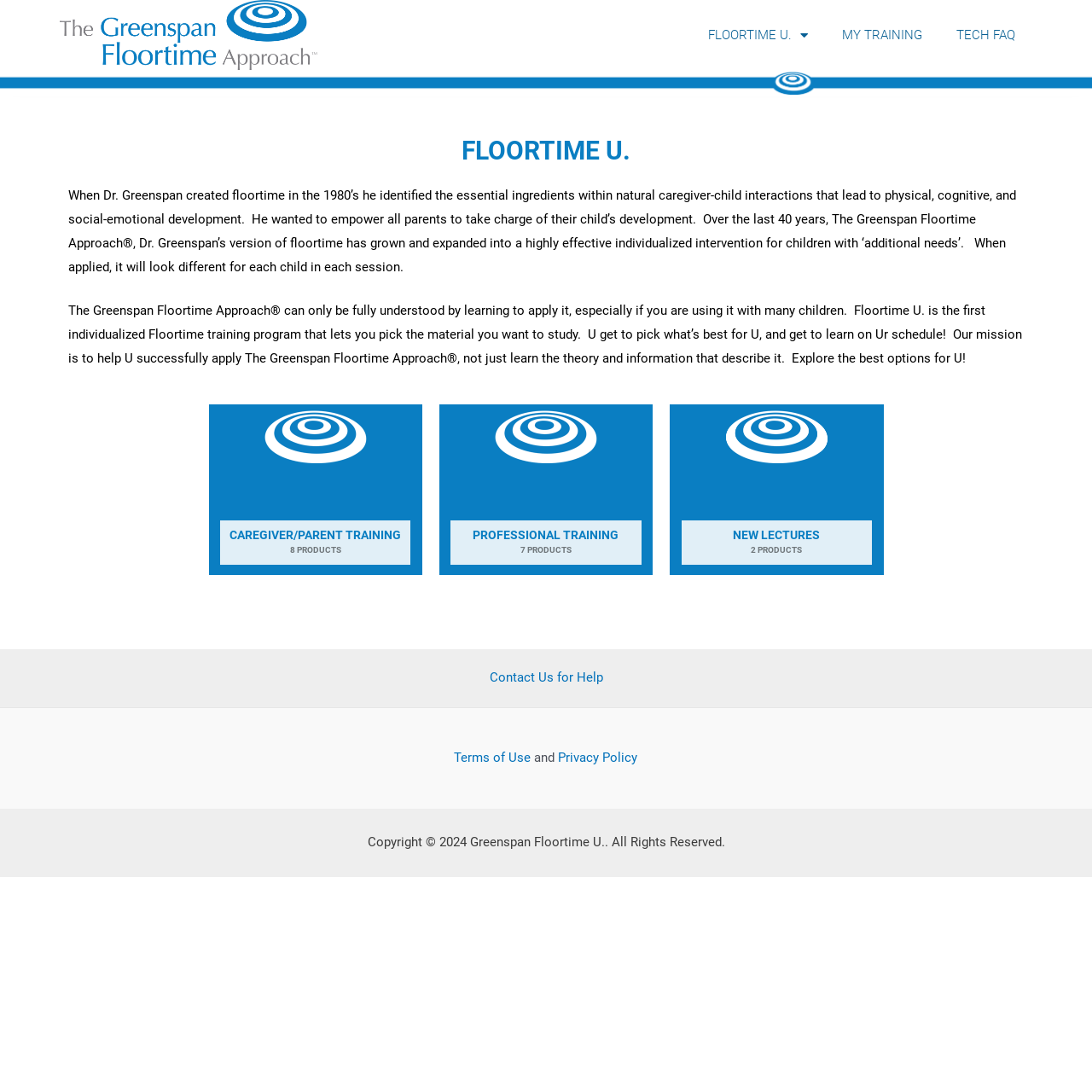Please provide a detailed answer to the question below by examining the image:
What is the main topic of this webpage?

Based on the webpage content, the main topic is Floortime U., which is a training program for caregivers and professionals to learn the Greenspan Floortime Approach. The webpage provides an overview of the program and its benefits.